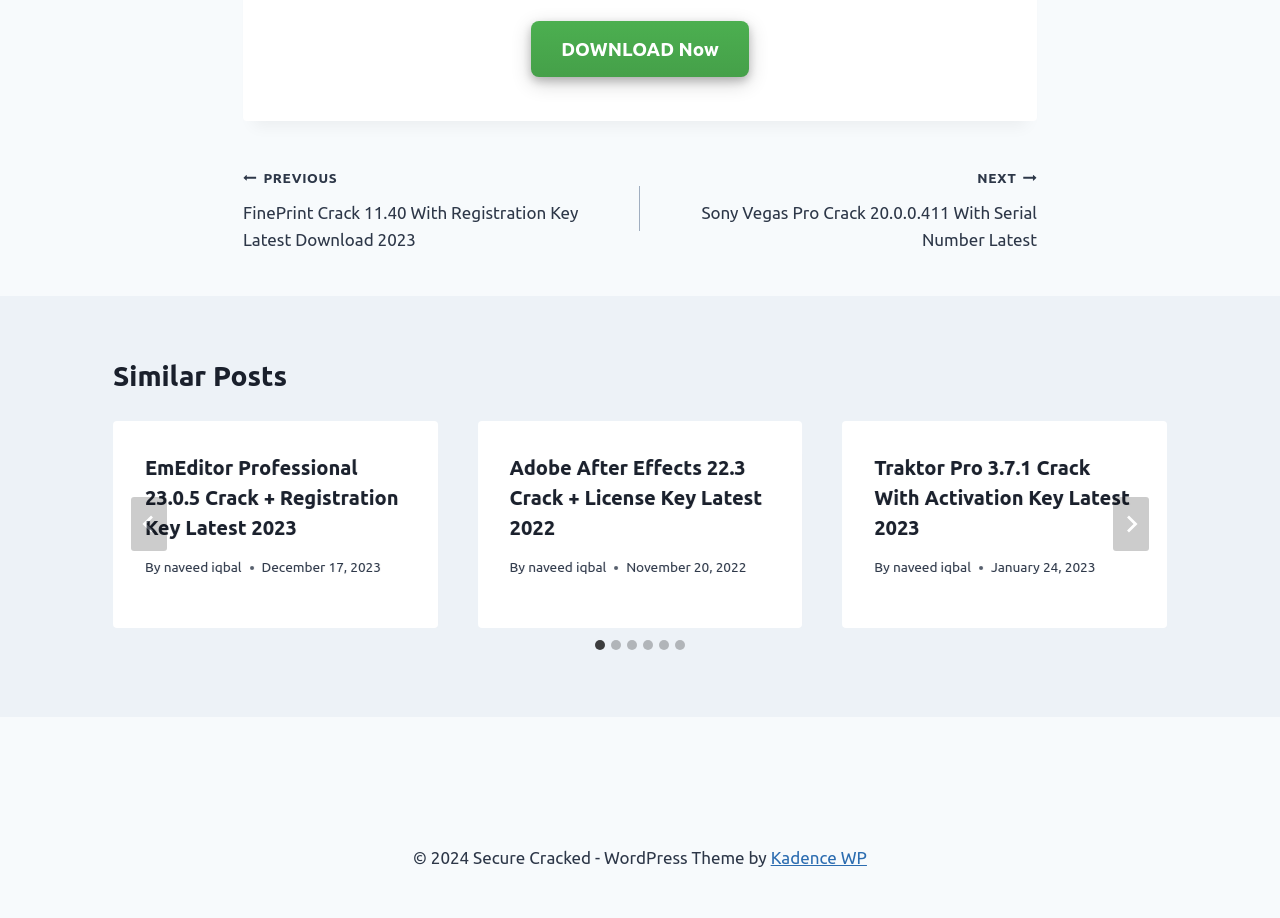Please find the bounding box coordinates of the element that you should click to achieve the following instruction: "Visit Kadence WP website". The coordinates should be presented as four float numbers between 0 and 1: [left, top, right, bottom].

[0.602, 0.924, 0.677, 0.945]